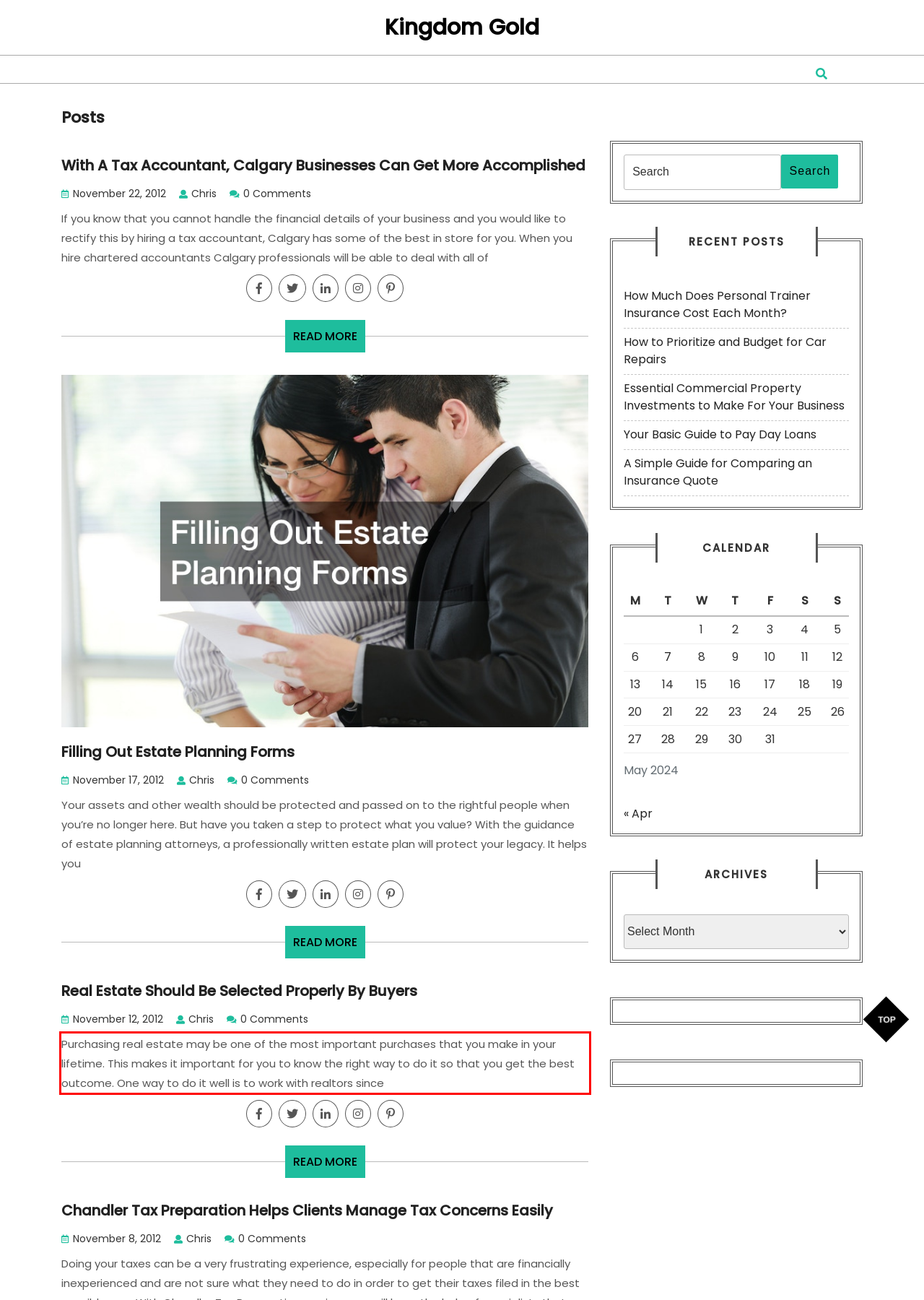From the screenshot of the webpage, locate the red bounding box and extract the text contained within that area.

Purchasing real estate may be one of the most important purchases that you make in your lifetime. This makes it important for you to know the right way to do it so that you get the best outcome. One way to do it well is to work with realtors since